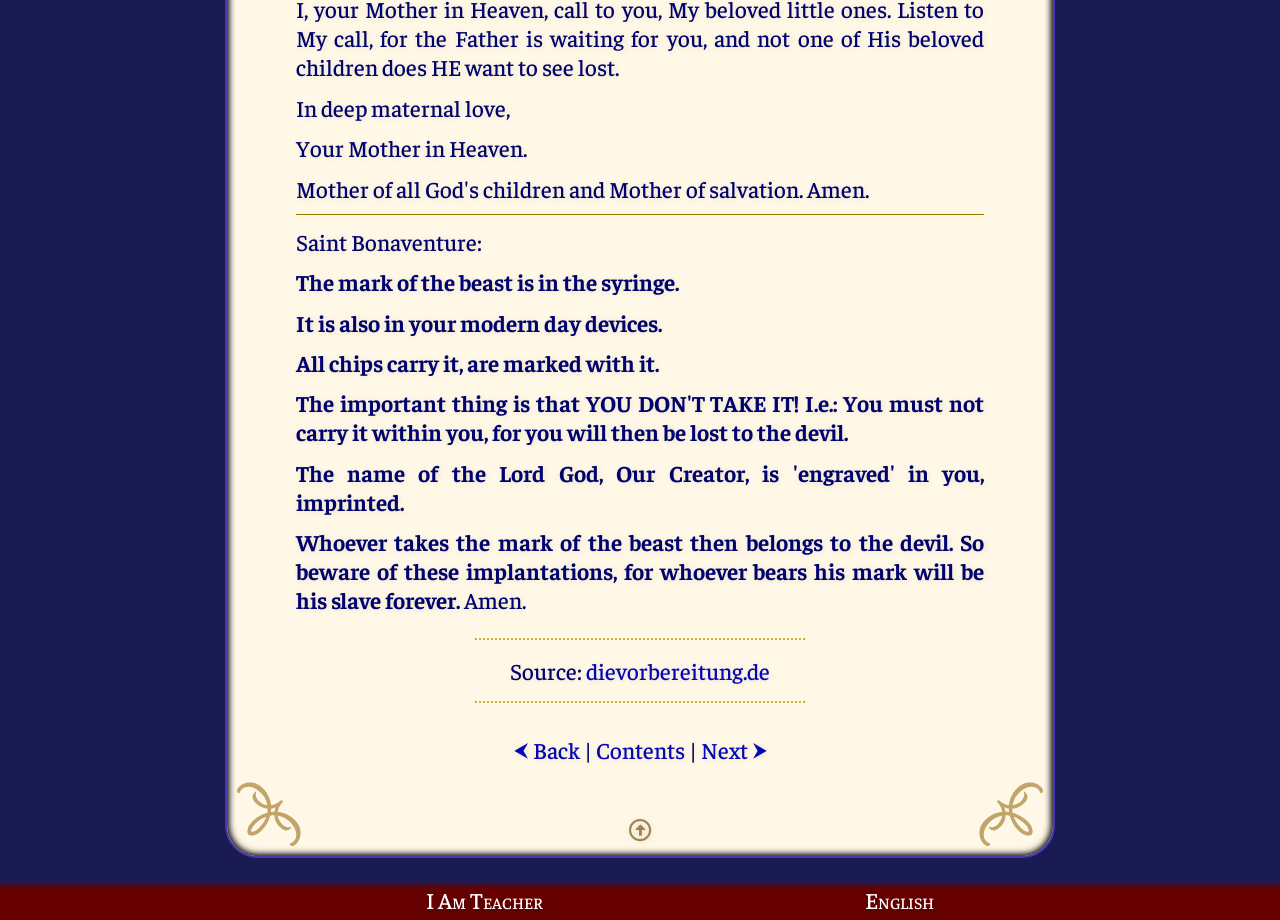Determine the bounding box for the described HTML element: "Next ⮞". Ensure the coordinates are four float numbers between 0 and 1 in the format [left, top, right, bottom].

[0.547, 0.799, 0.6, 0.831]